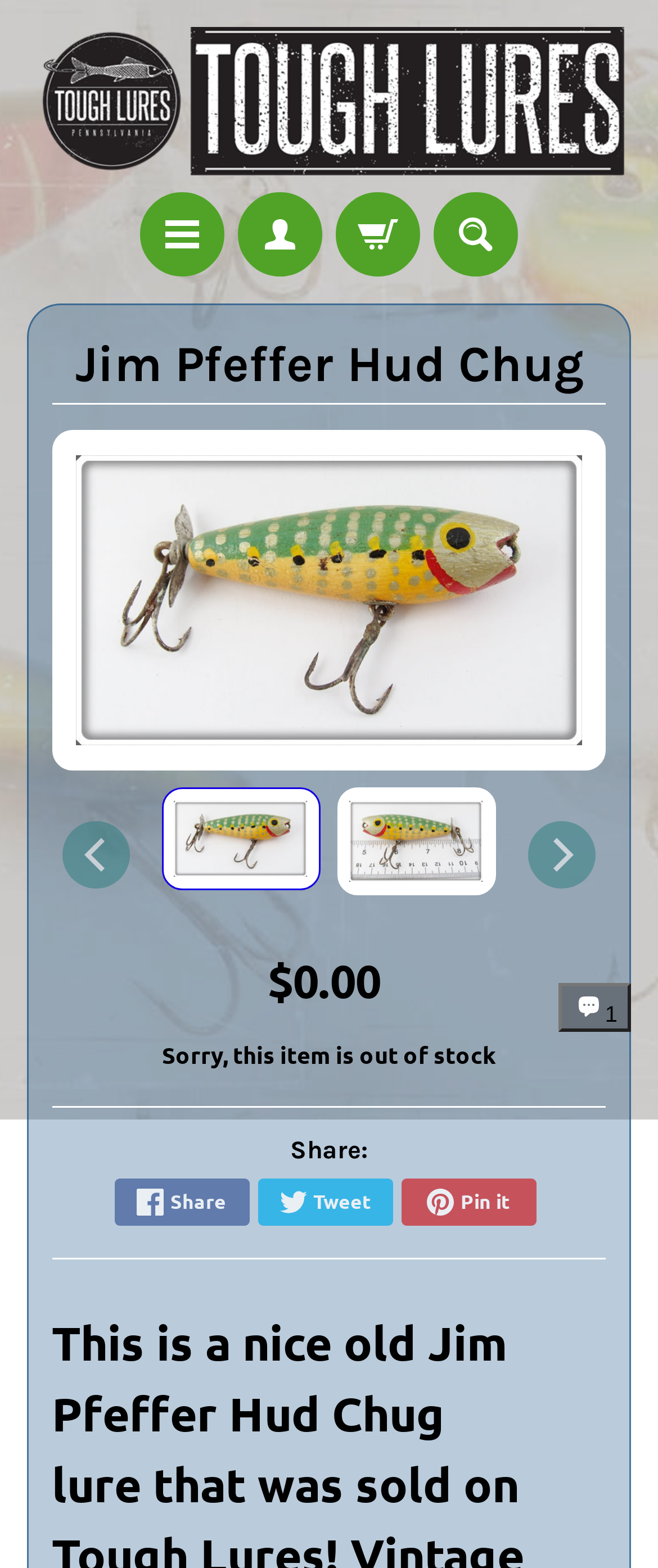What can be done with the item?
Please respond to the question thoroughly and include all relevant details.

I found the answer by looking at the heading element 'Share:' and the link elements 'Share', 'Tweet', and 'Pin on Pinterest' which suggests that the item can be shared on social media platforms.